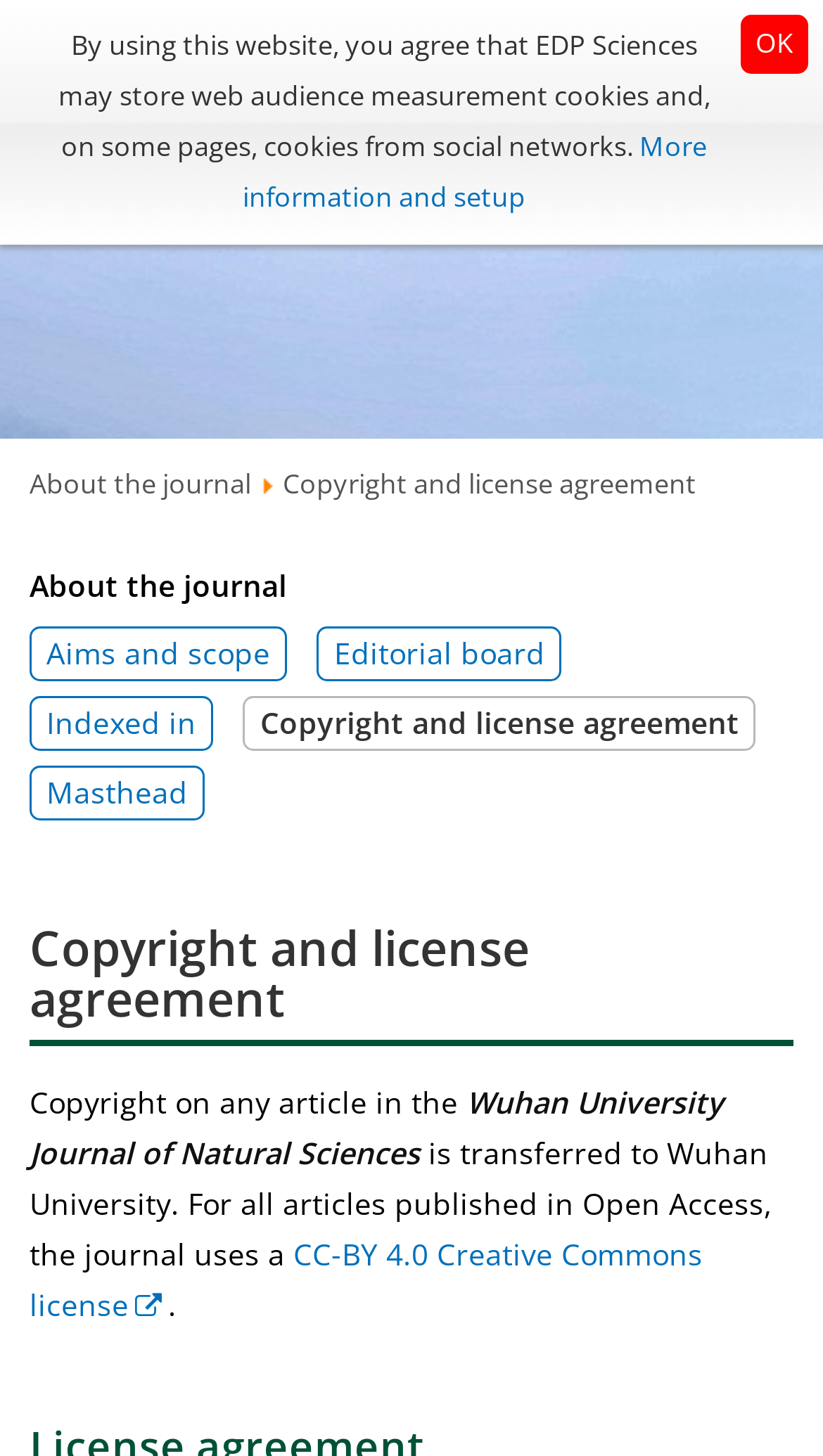What is the name of the journal?
Answer the question with a detailed explanation, including all necessary information.

The name of the journal can be found in the top-left corner of the webpage, where the logo of the journal is displayed, and it is also mentioned in the link 'Wuhan University Journal of Natural Sciences'.